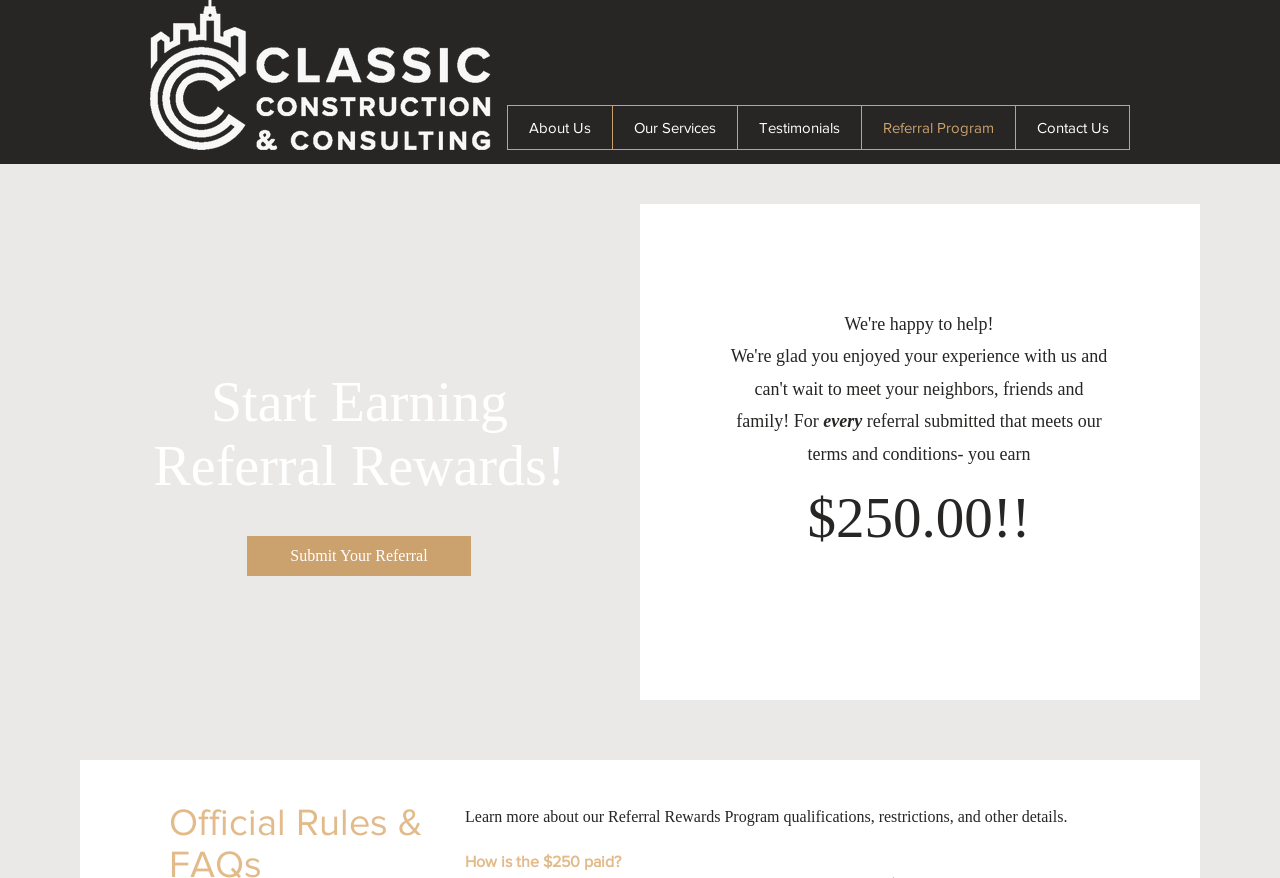How much can you earn for each referral?
Based on the content of the image, thoroughly explain and answer the question.

The amount of money you can earn for each referral is mentioned in the text '$250.00!!' which is located below the heading 'Start Earning Referral Rewards!'.